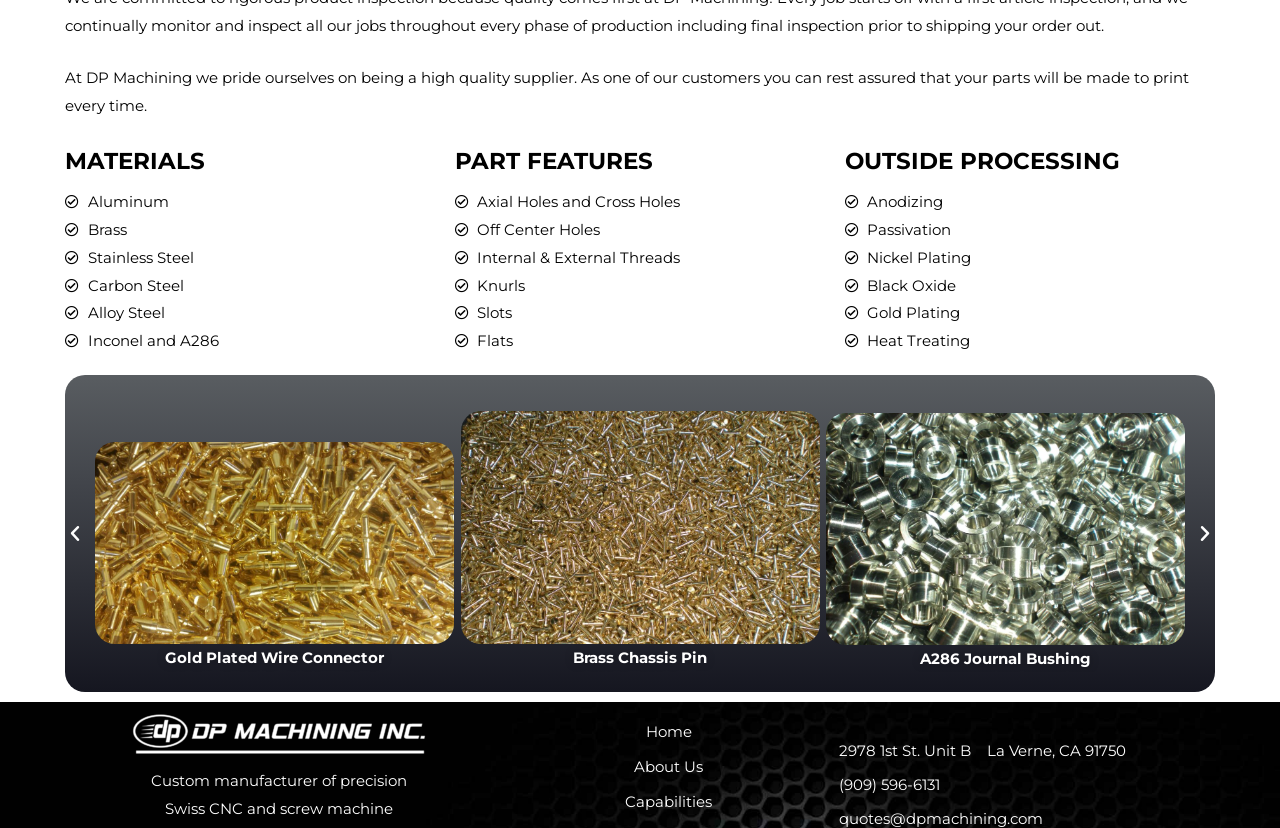Provide the bounding box coordinates of the UI element that matches the description: "Brass Chassis Pin".

[0.36, 0.497, 0.64, 0.812]